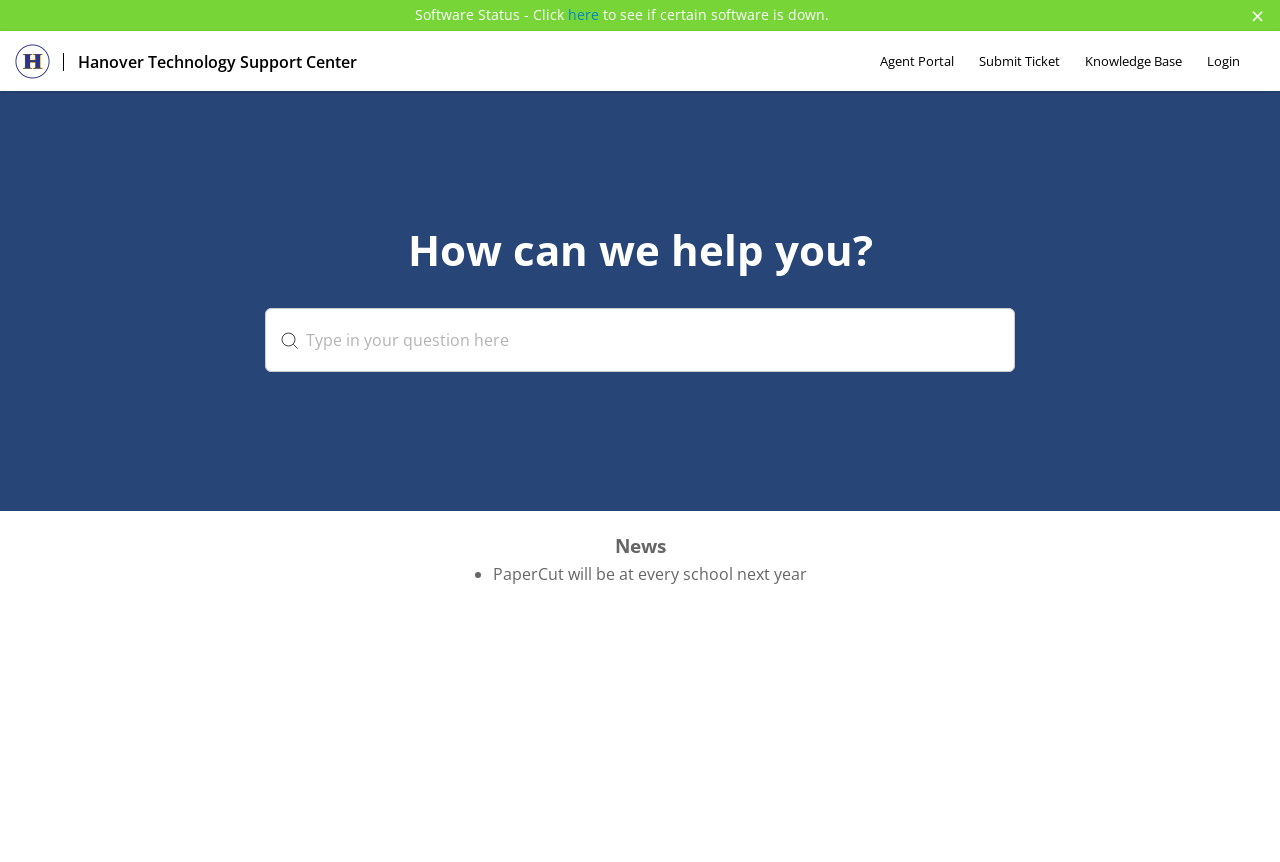Can you pinpoint the bounding box coordinates for the clickable element required for this instruction: "Submit a ticket"? The coordinates should be four float numbers between 0 and 1, i.e., [left, top, right, bottom].

[0.765, 0.06, 0.828, 0.081]